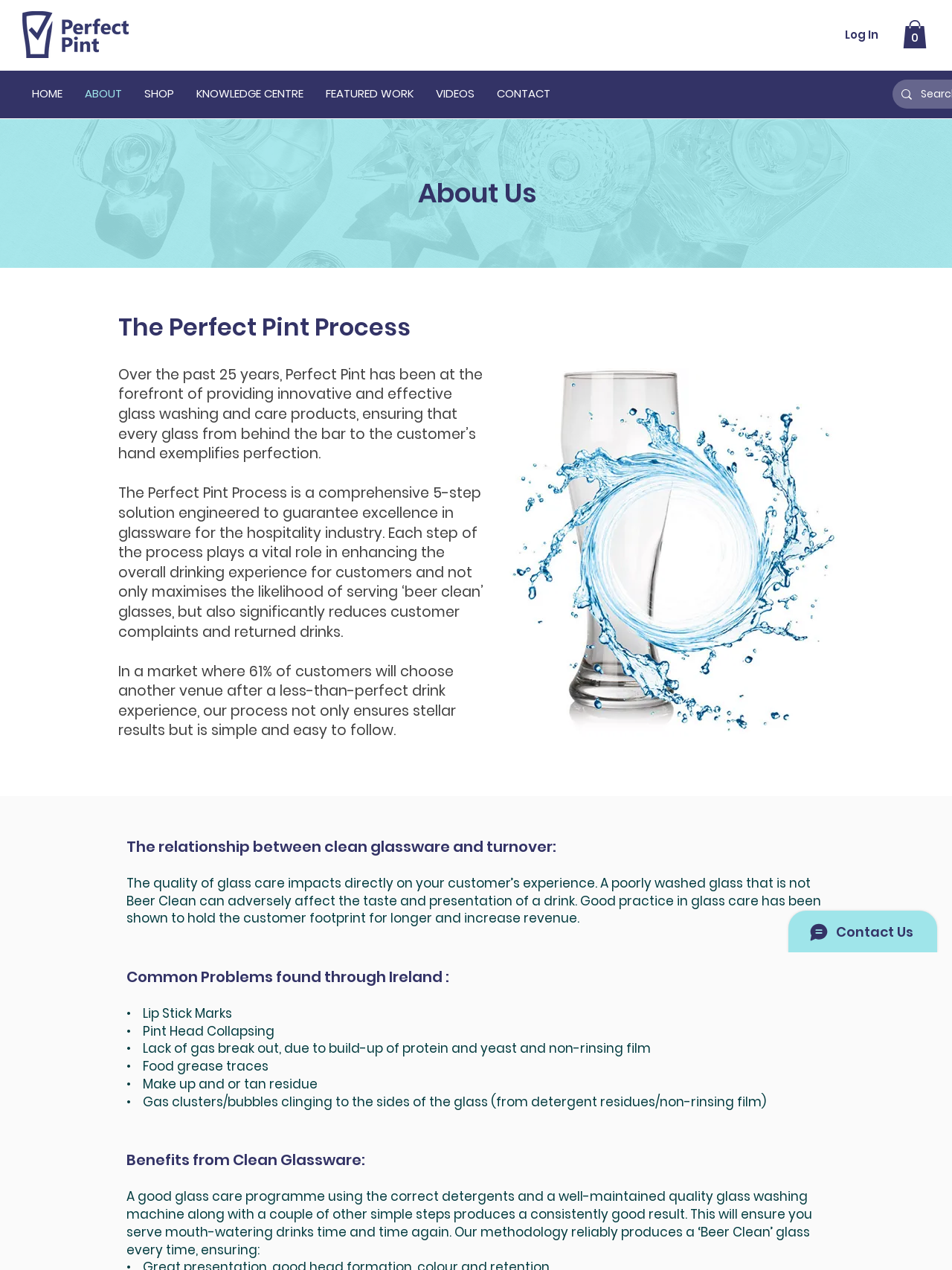Predict the bounding box coordinates of the UI element that matches this description: "Log In". The coordinates should be in the format [left, top, right, bottom] with each value between 0 and 1.

[0.877, 0.018, 0.934, 0.037]